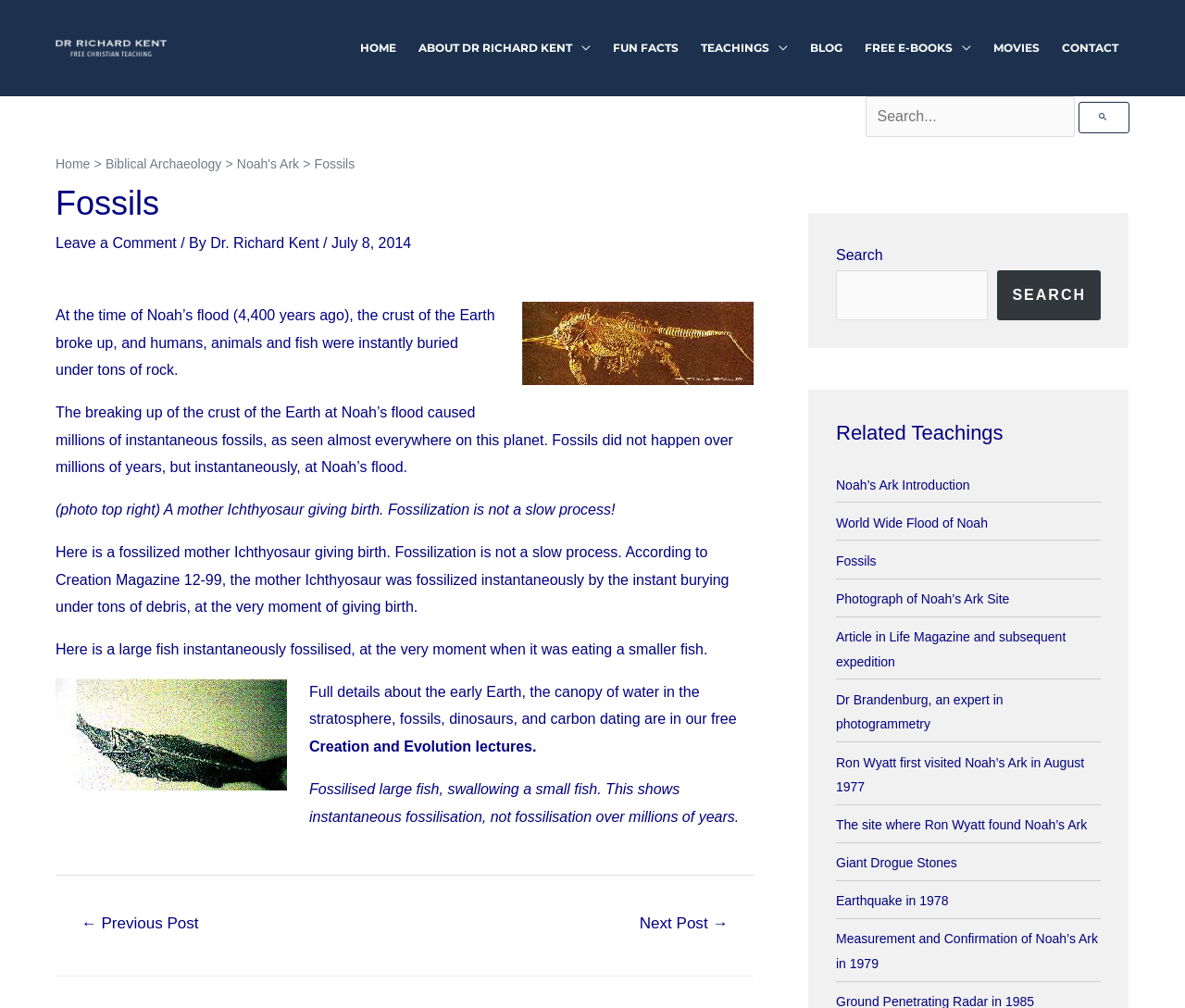What is the topic of this article?
Could you answer the question in a detailed manner, providing as much information as possible?

The topic of this article is 'Fossils' as indicated by the heading and the content of the article, which discusses the formation of fossils during Noah's flood.